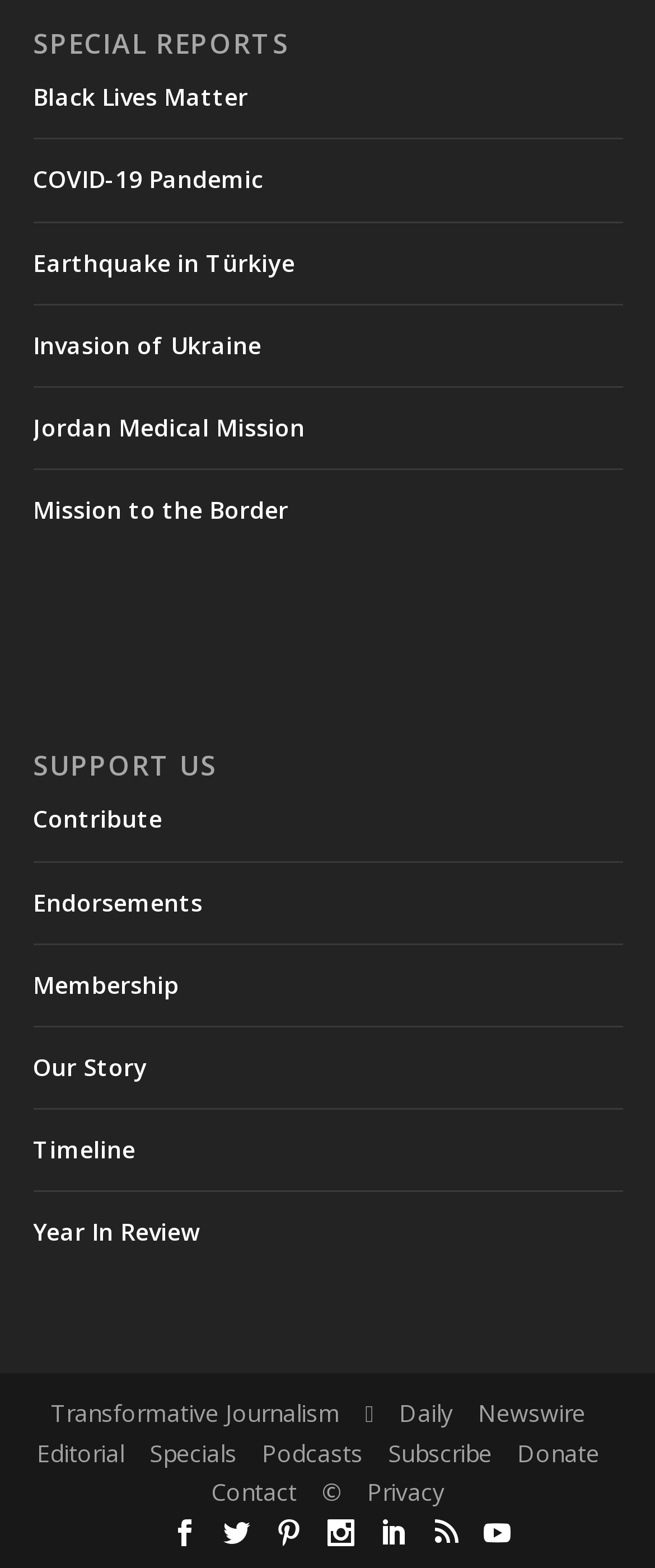Identify the bounding box coordinates of the specific part of the webpage to click to complete this instruction: "Read about Black Lives Matter".

[0.05, 0.052, 0.378, 0.072]